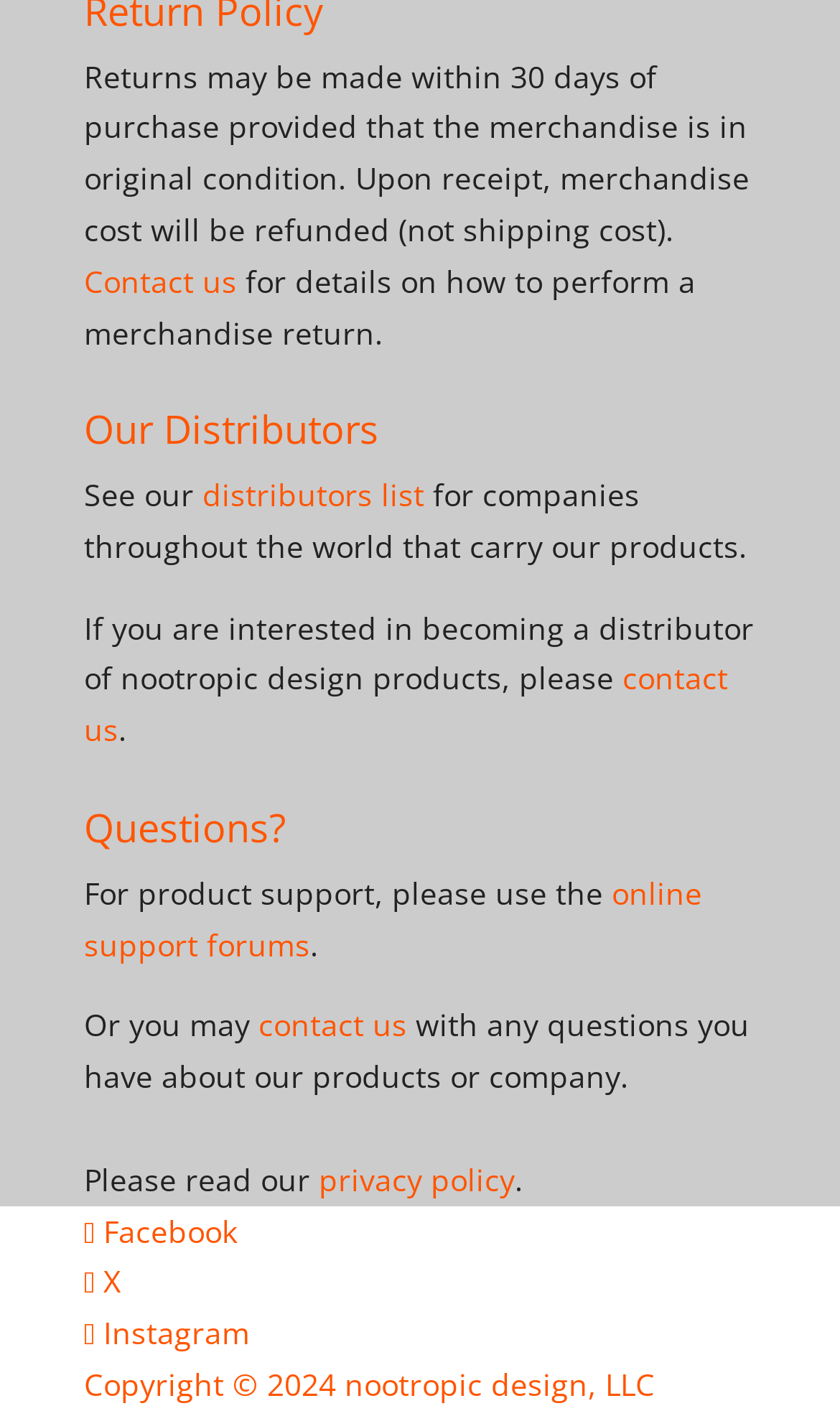Could you locate the bounding box coordinates for the section that should be clicked to accomplish this task: "Get online support".

[0.1, 0.618, 0.836, 0.683]